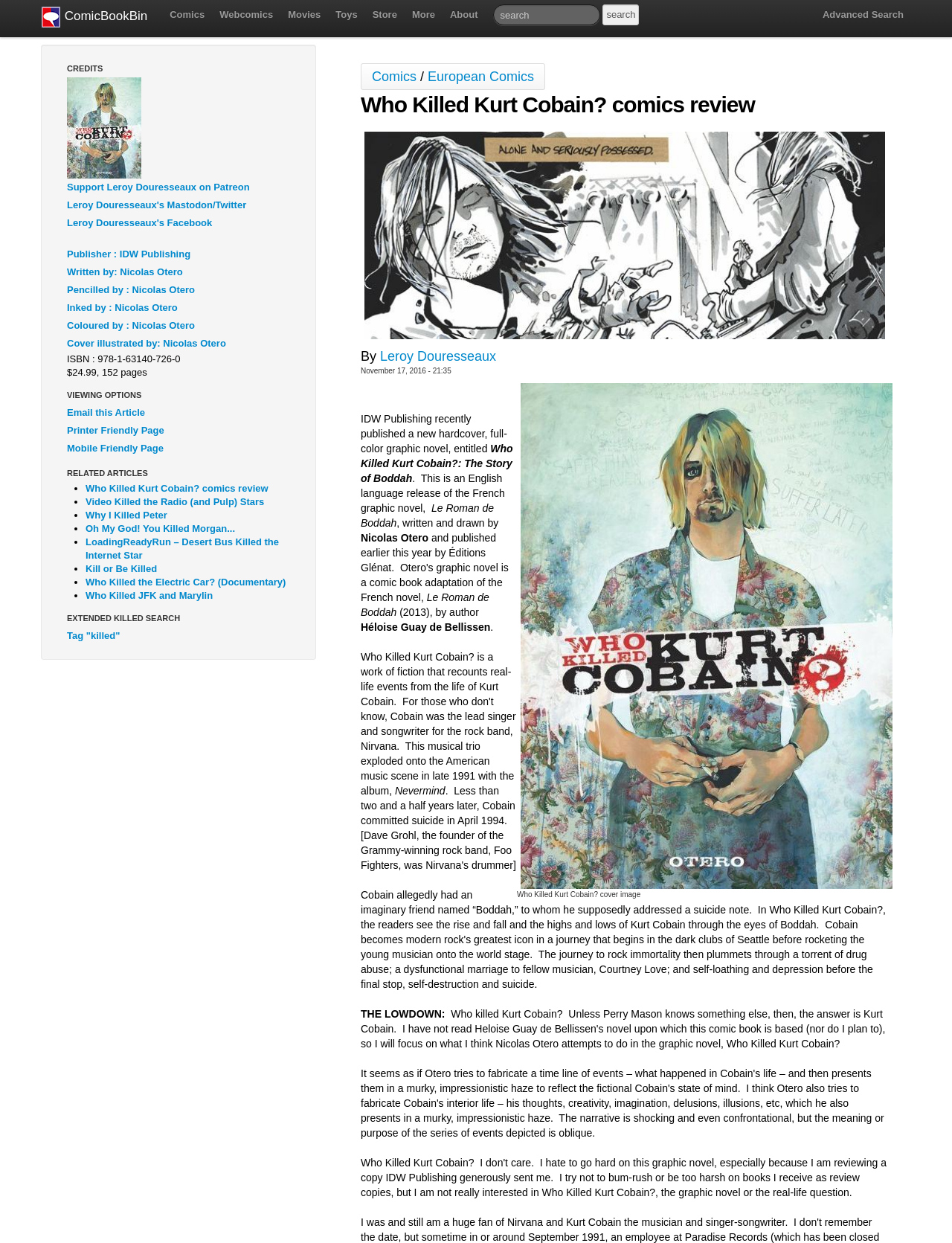Please identify the bounding box coordinates of the clickable region that I should interact with to perform the following instruction: "View comics review". The coordinates should be expressed as four float numbers between 0 and 1, i.e., [left, top, right, bottom].

[0.379, 0.075, 0.934, 0.093]